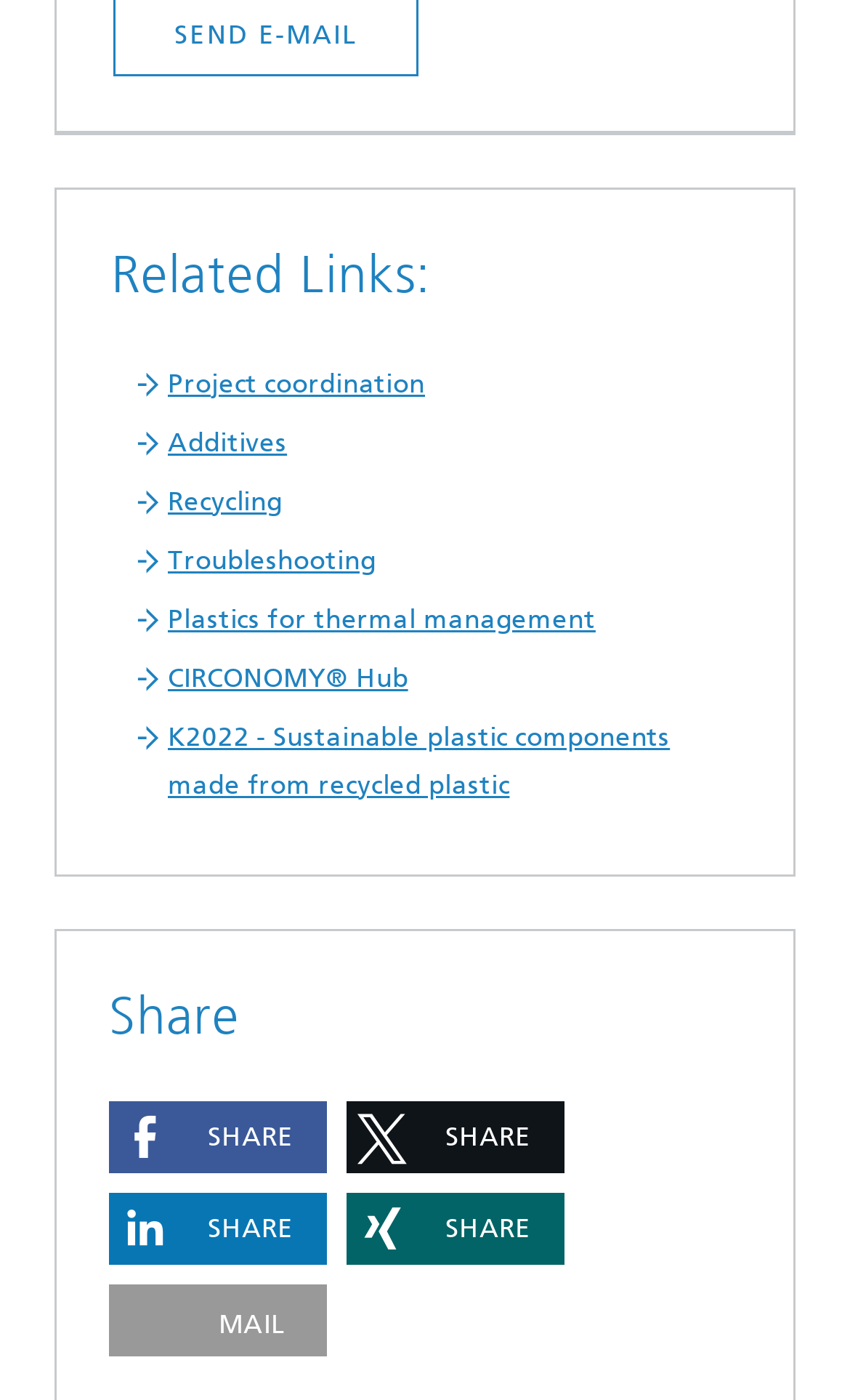Please determine the bounding box coordinates of the clickable area required to carry out the following instruction: "Click on Recycling". The coordinates must be four float numbers between 0 and 1, represented as [left, top, right, bottom].

[0.197, 0.347, 0.333, 0.369]